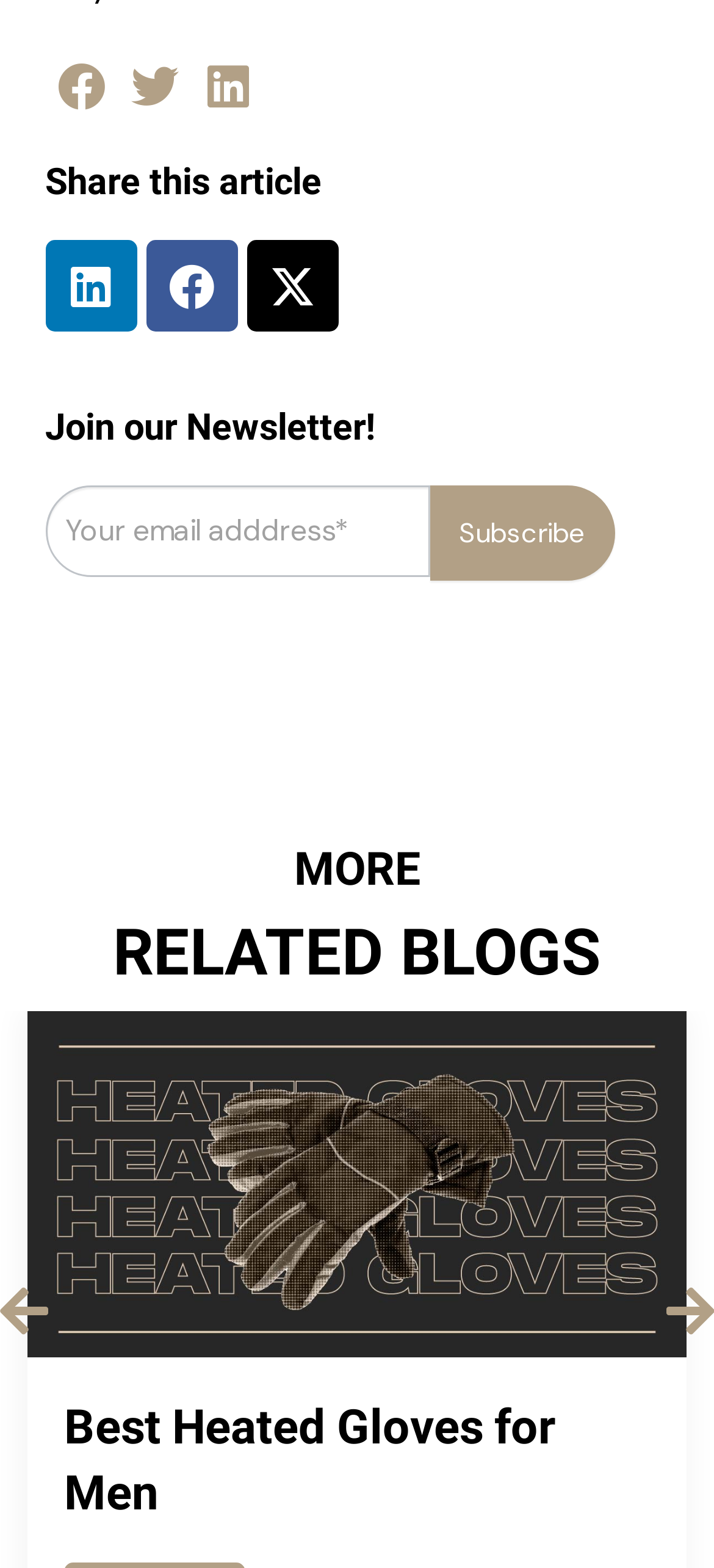What navigation options are available for the slideshow?
Give a single word or phrase as your answer by examining the image.

Previous and Next slide